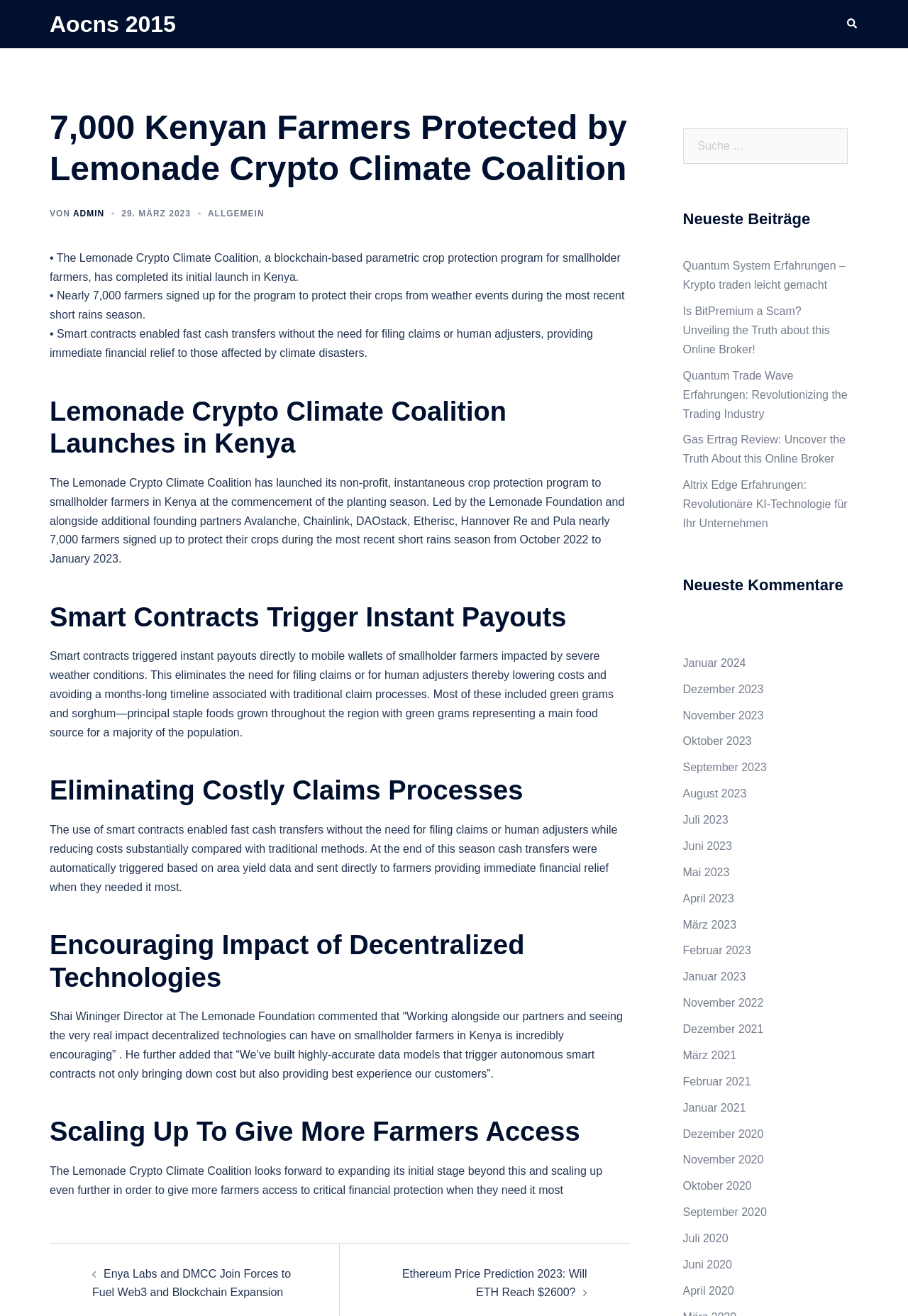What is the purpose of the smart contracts?
Identify the answer in the screenshot and reply with a single word or phrase.

Trigger instant payouts